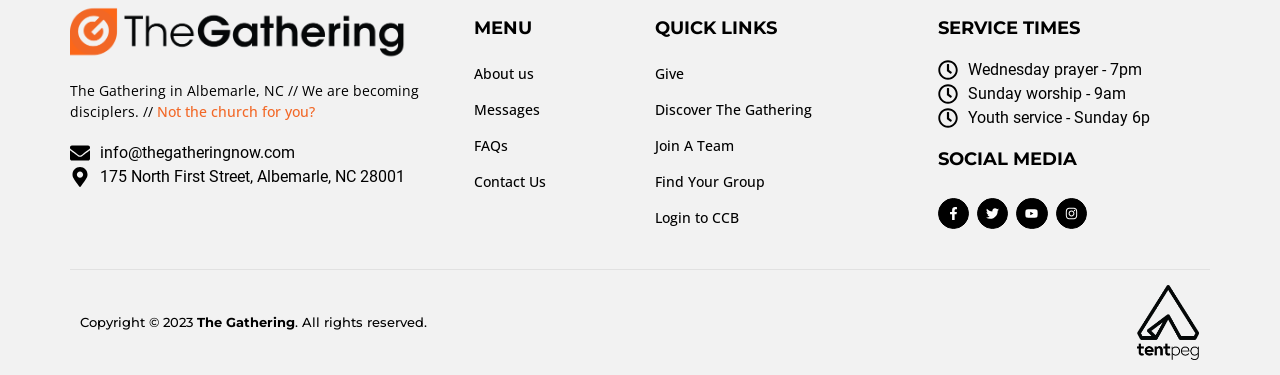Highlight the bounding box coordinates of the element you need to click to perform the following instruction: "Click on 'Give'."

[0.512, 0.169, 0.662, 0.225]